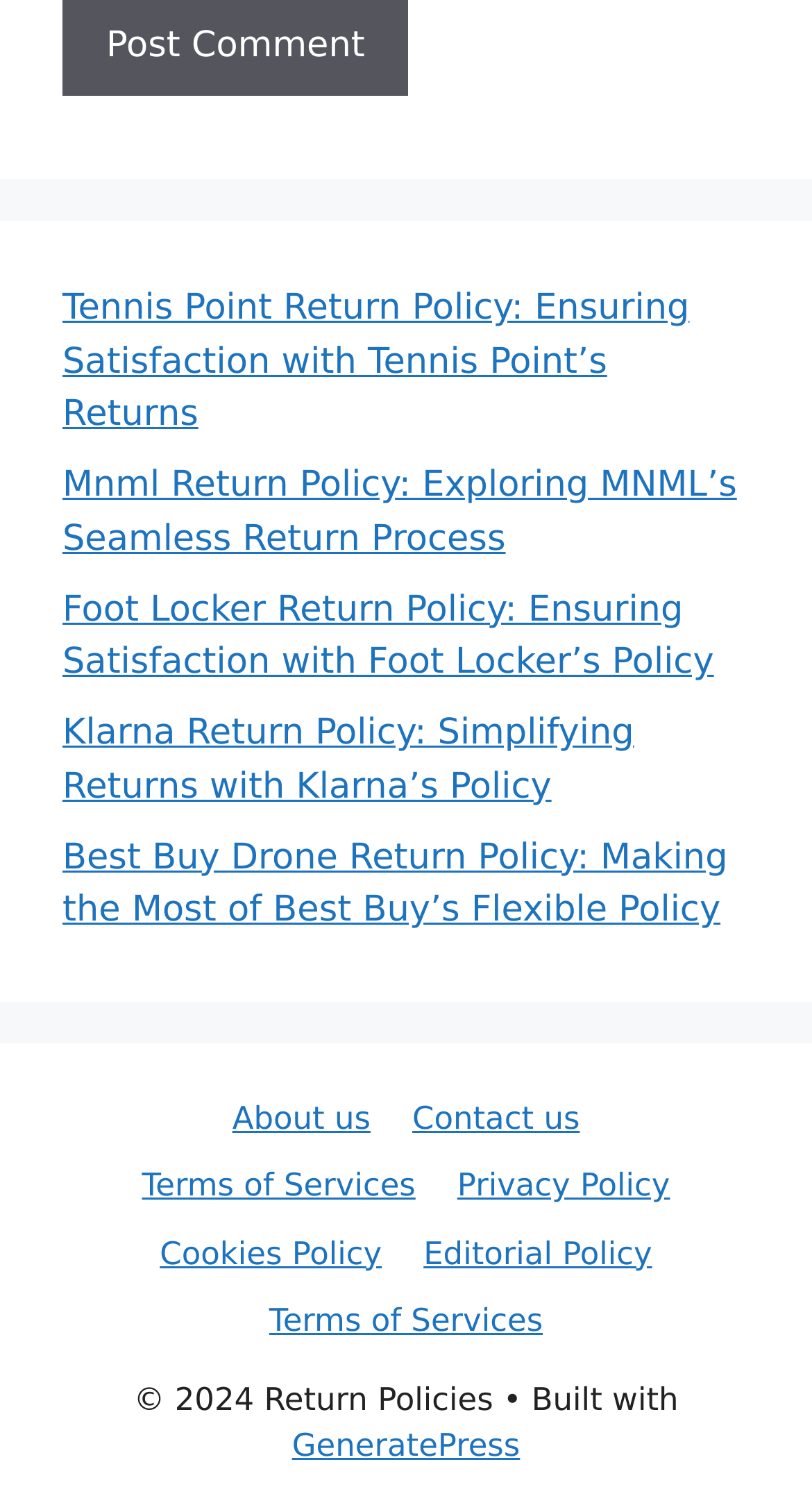Identify the bounding box coordinates of the section to be clicked to complete the task described by the following instruction: "check Viimased muudatused". The coordinates should be four float numbers between 0 and 1, formatted as [left, top, right, bottom].

None